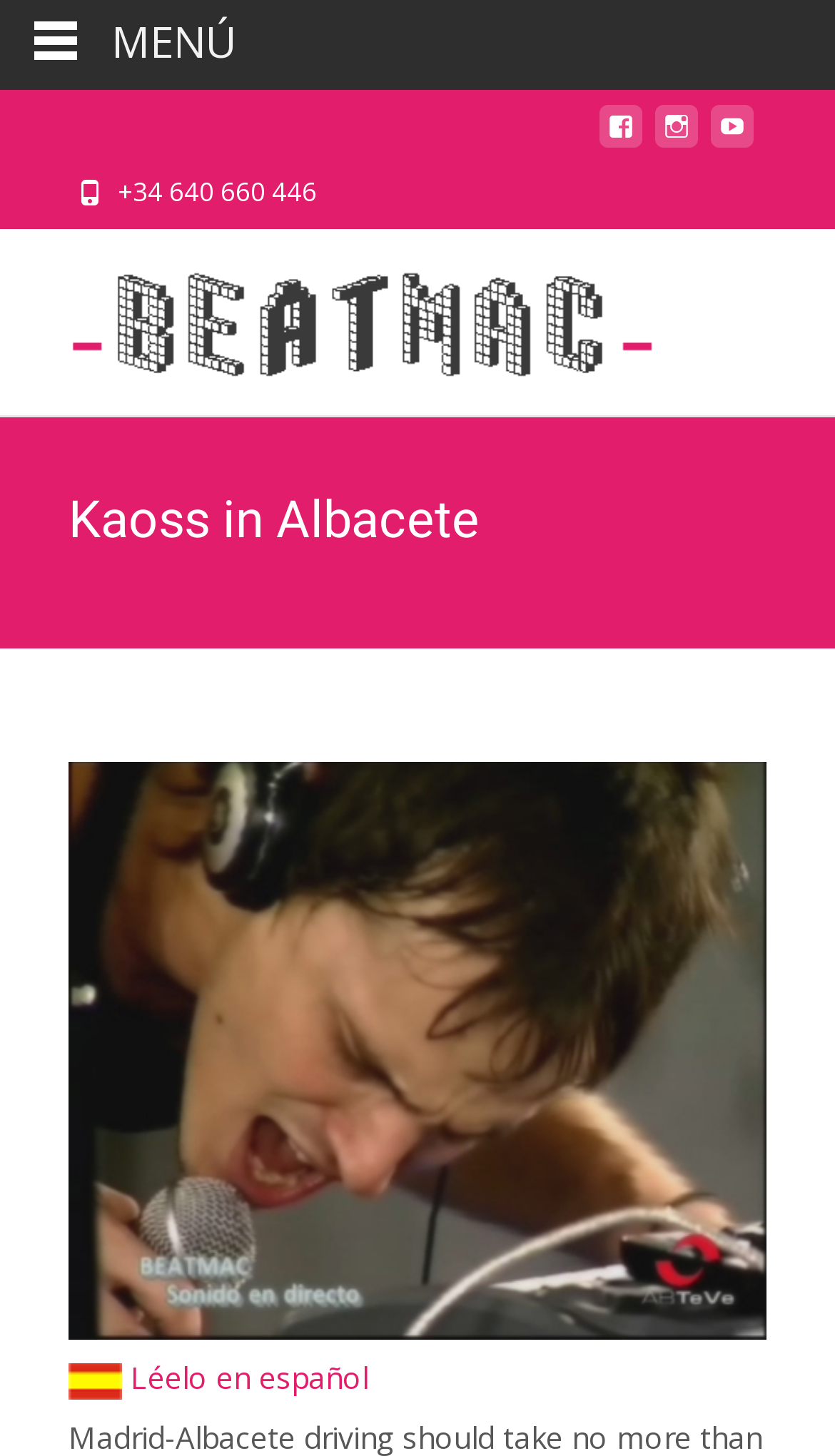What is the phone number?
Give a detailed and exhaustive answer to the question.

The phone number can be found in the static text element with the bounding box coordinates [0.133, 0.119, 0.379, 0.144], which contains the text '+34 640 660 446'.